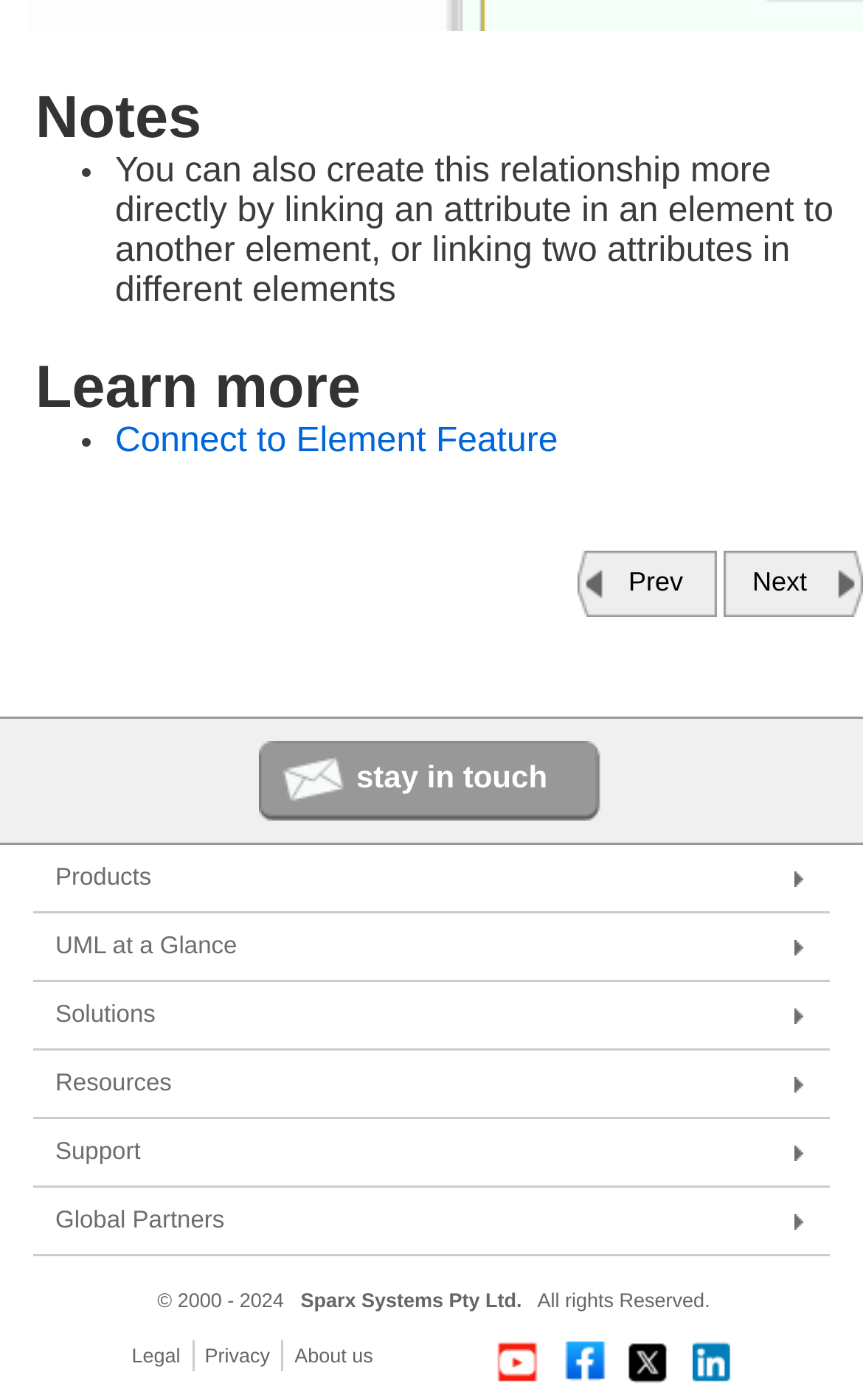Please locate the bounding box coordinates for the element that should be clicked to achieve the following instruction: "Use historical version". Ensure the coordinates are given as four float numbers between 0 and 1, i.e., [left, top, right, bottom].

None